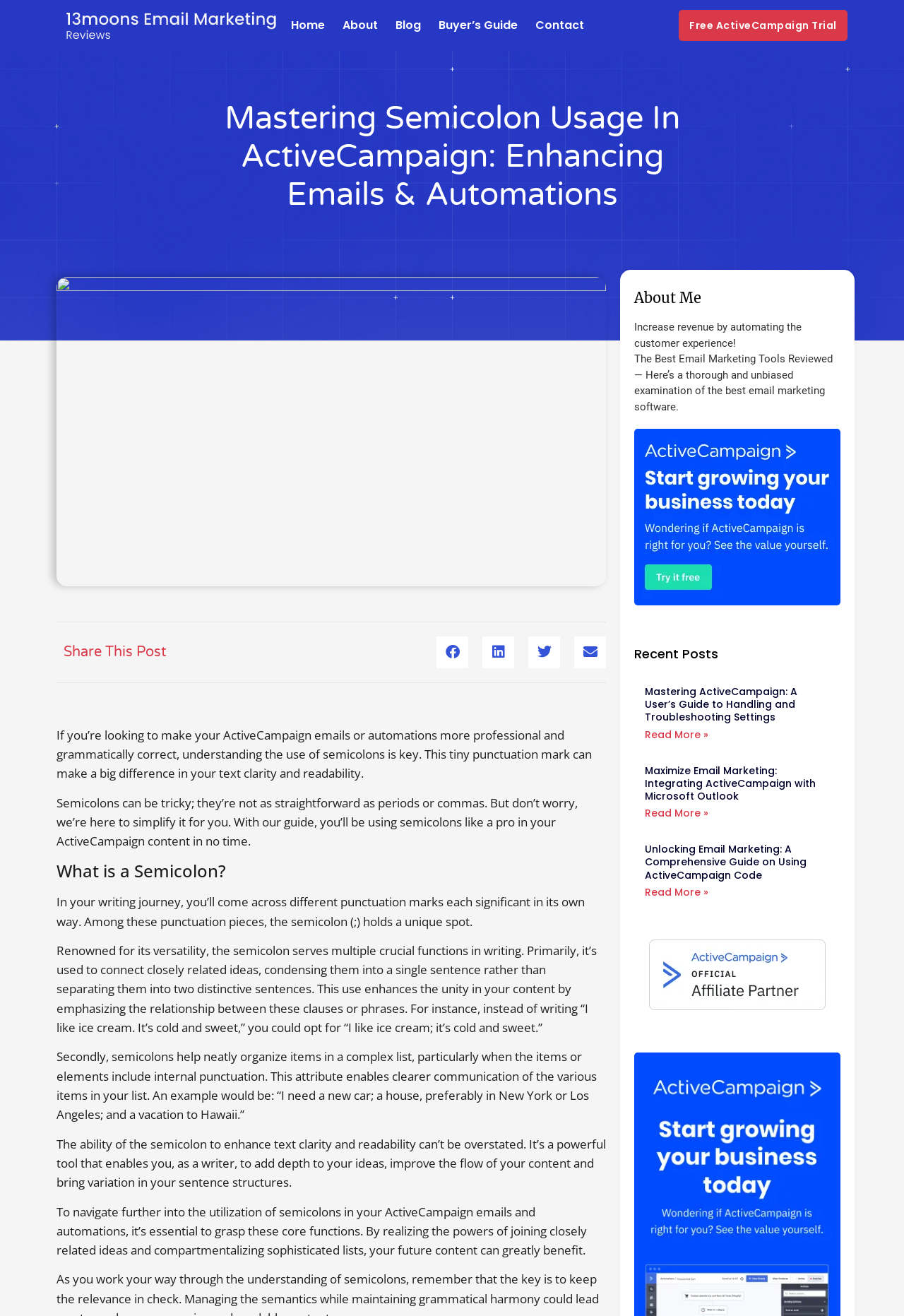Identify the bounding box of the UI component described as: "Buyer’s Guide".

[0.485, 0.0, 0.573, 0.039]